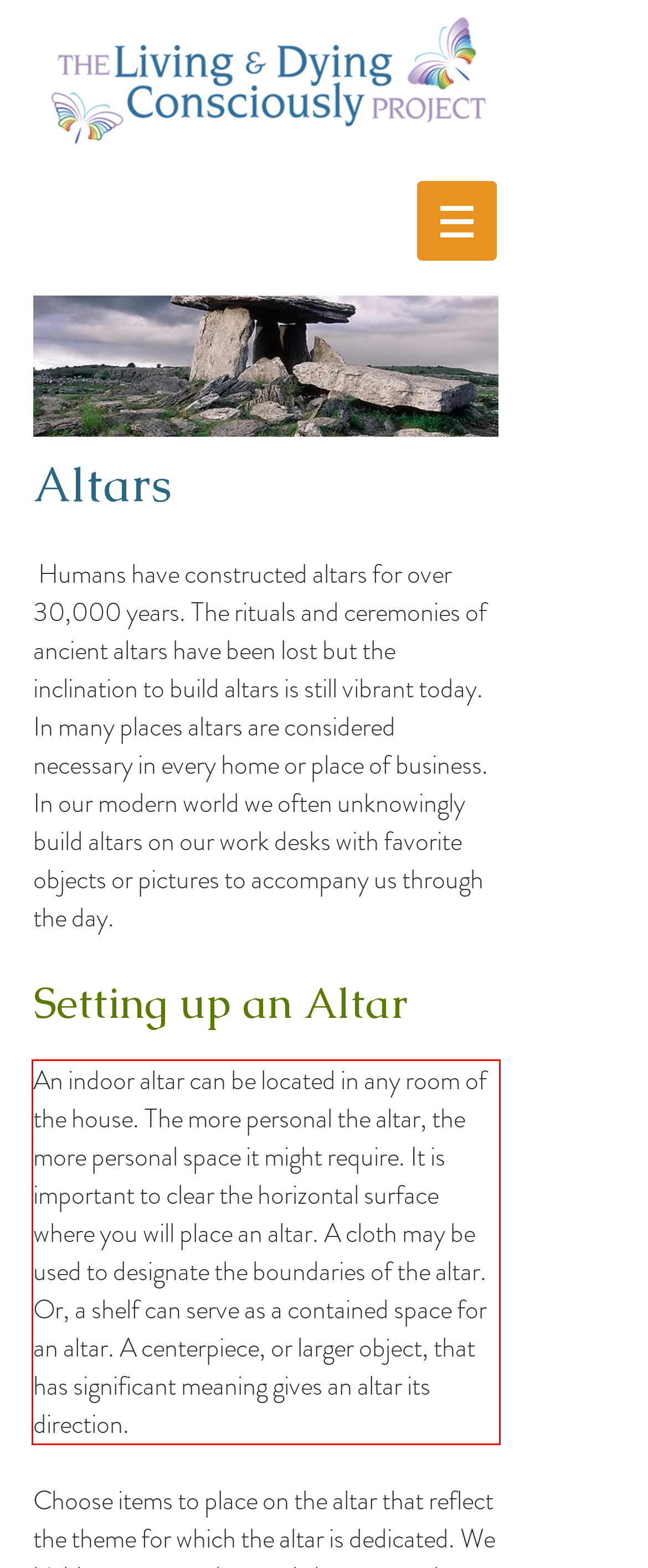You have a screenshot with a red rectangle around a UI element. Recognize and extract the text within this red bounding box using OCR.

An indoor altar can be located in any room of the house. The more personal the altar, the more personal space it might require. It is important to clear the horizontal surface where you will place an altar. A cloth may be used to designate the boundaries of the altar. Or, a shelf can serve as a contained space for an altar. A centerpiece, or larger object, that has significant meaning gives an altar its direction.